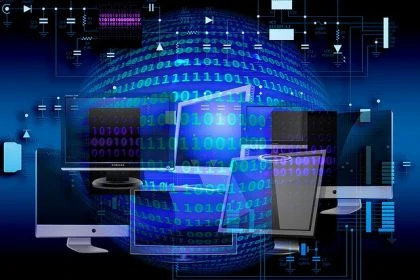Answer the following in one word or a short phrase: 
What is the dominant color of the background?

Deep blue to black